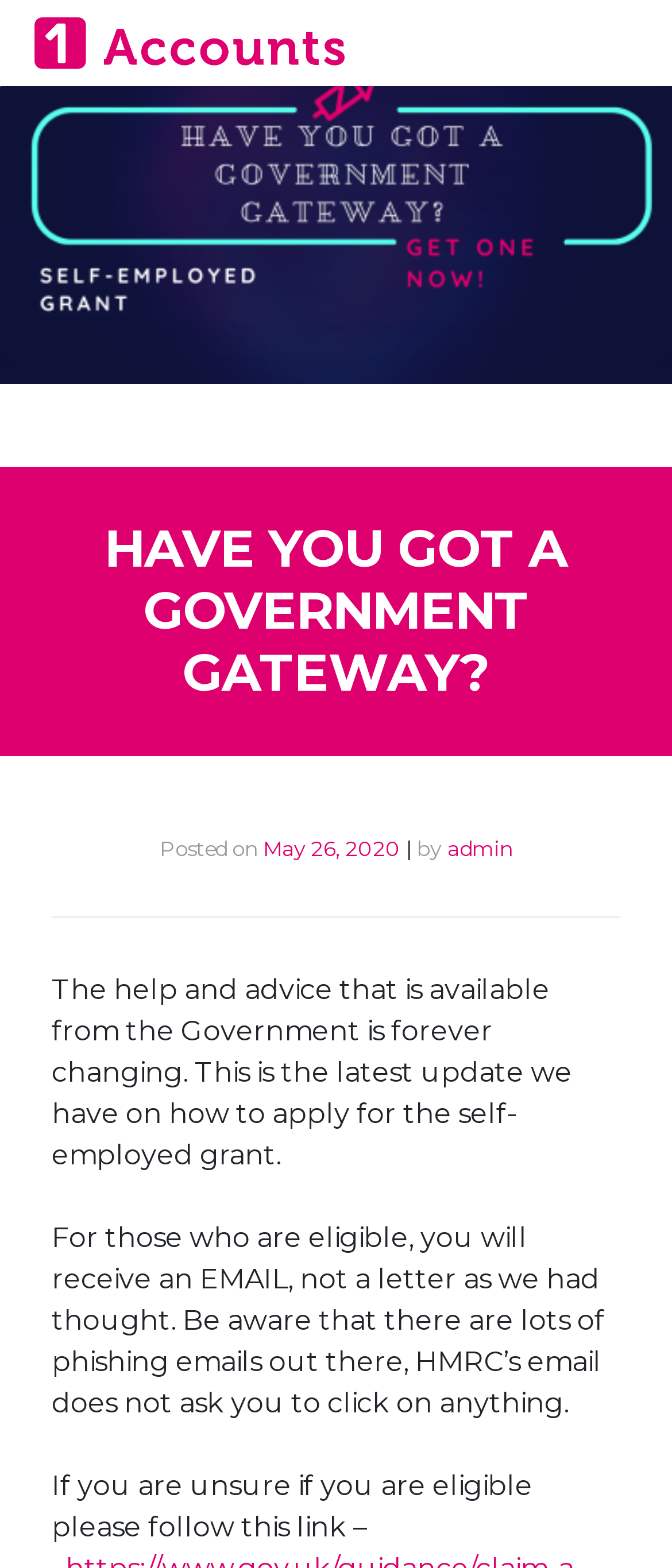What is the topic of the article?
Please look at the screenshot and answer in one word or a short phrase.

self-employed grant